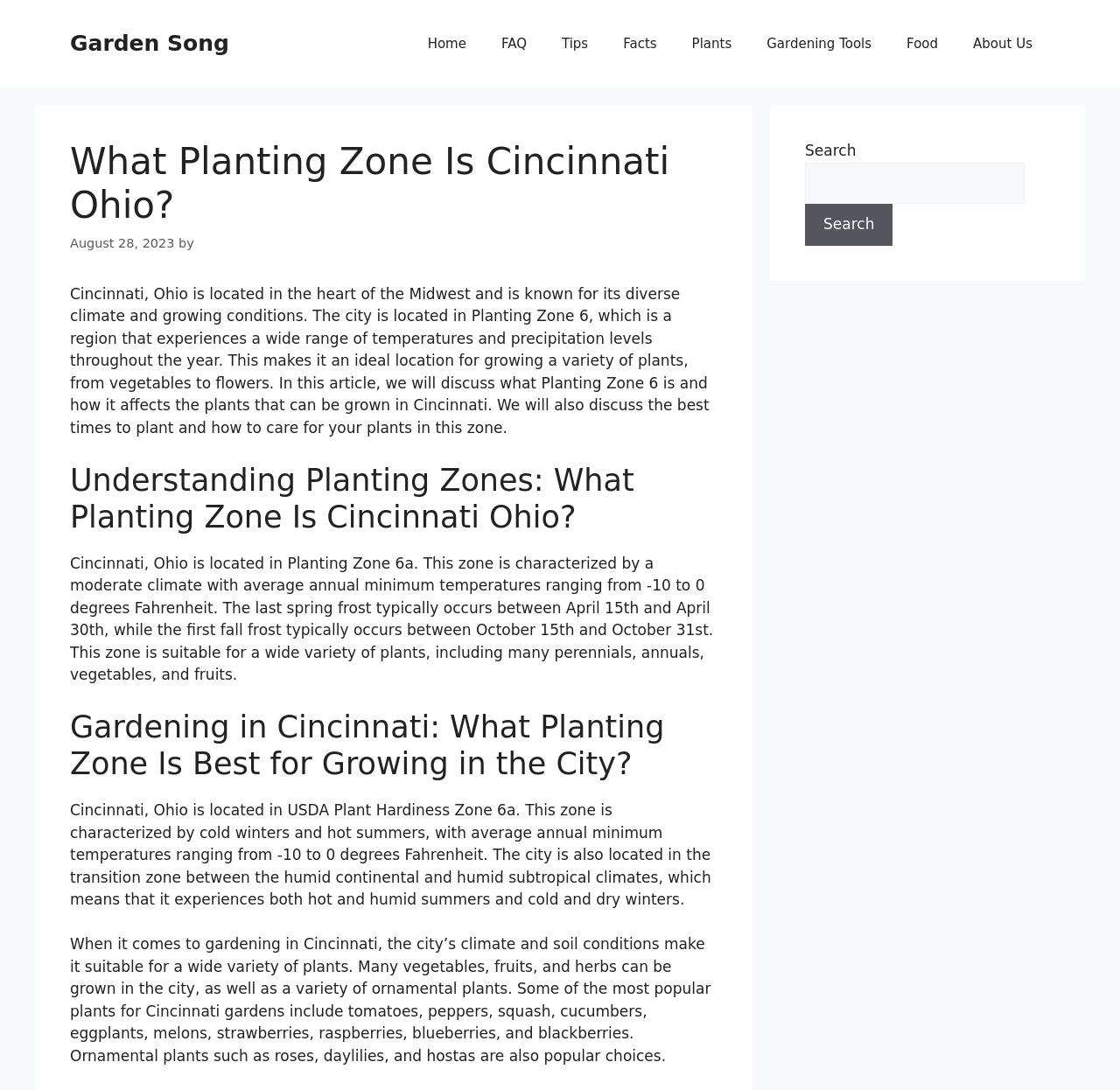Please respond in a single word or phrase: 
What are some popular plants for Cincinnati gardens?

Tomatoes, peppers, squash, etc.